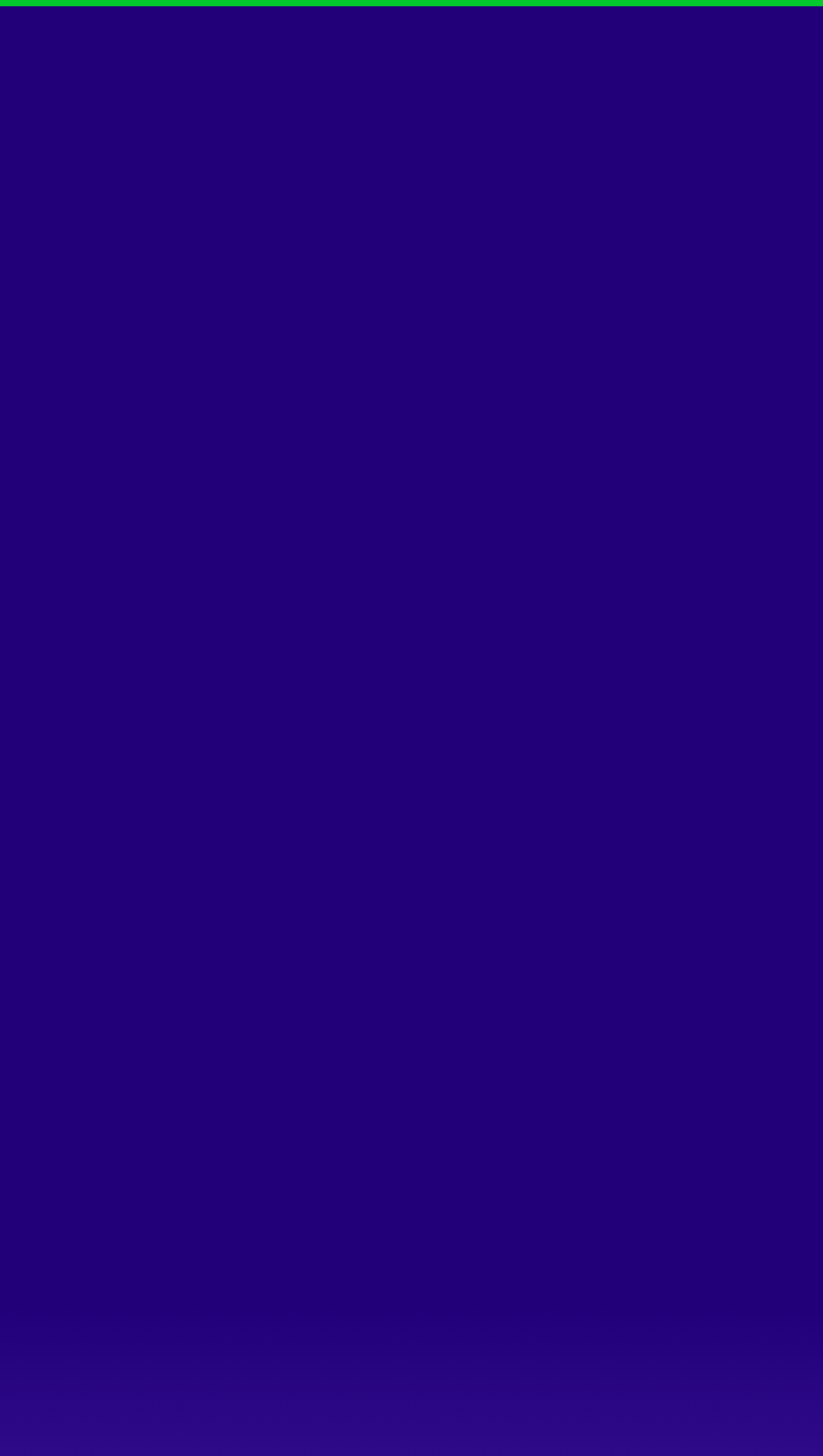Predict the bounding box of the UI element that fits this description: "alt="View our blog"".

[0.115, 0.846, 0.885, 0.878]